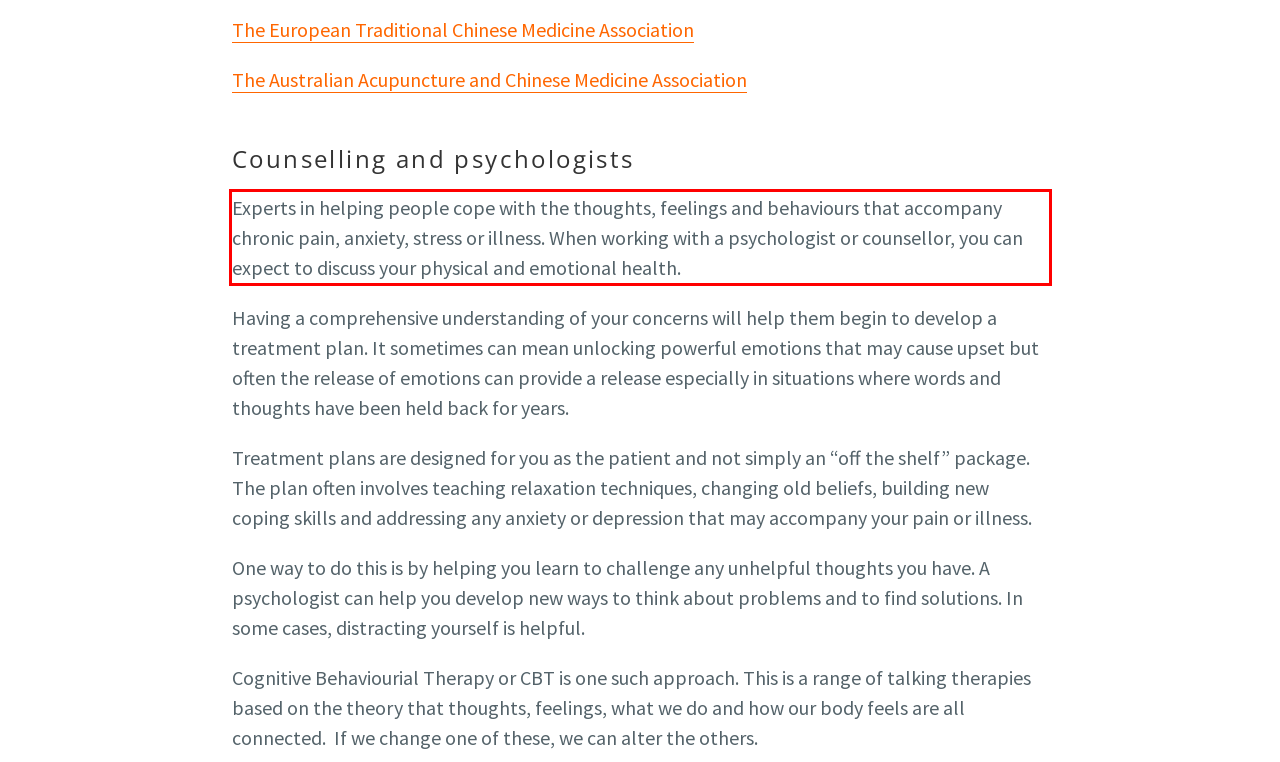Within the screenshot of the webpage, there is a red rectangle. Please recognize and generate the text content inside this red bounding box.

Experts in helping people cope with the thoughts, feelings and behaviours that accompany chronic pain, anxiety, stress or illness. When working with a psychologist or counsellor, you can expect to discuss your physical and emotional health.